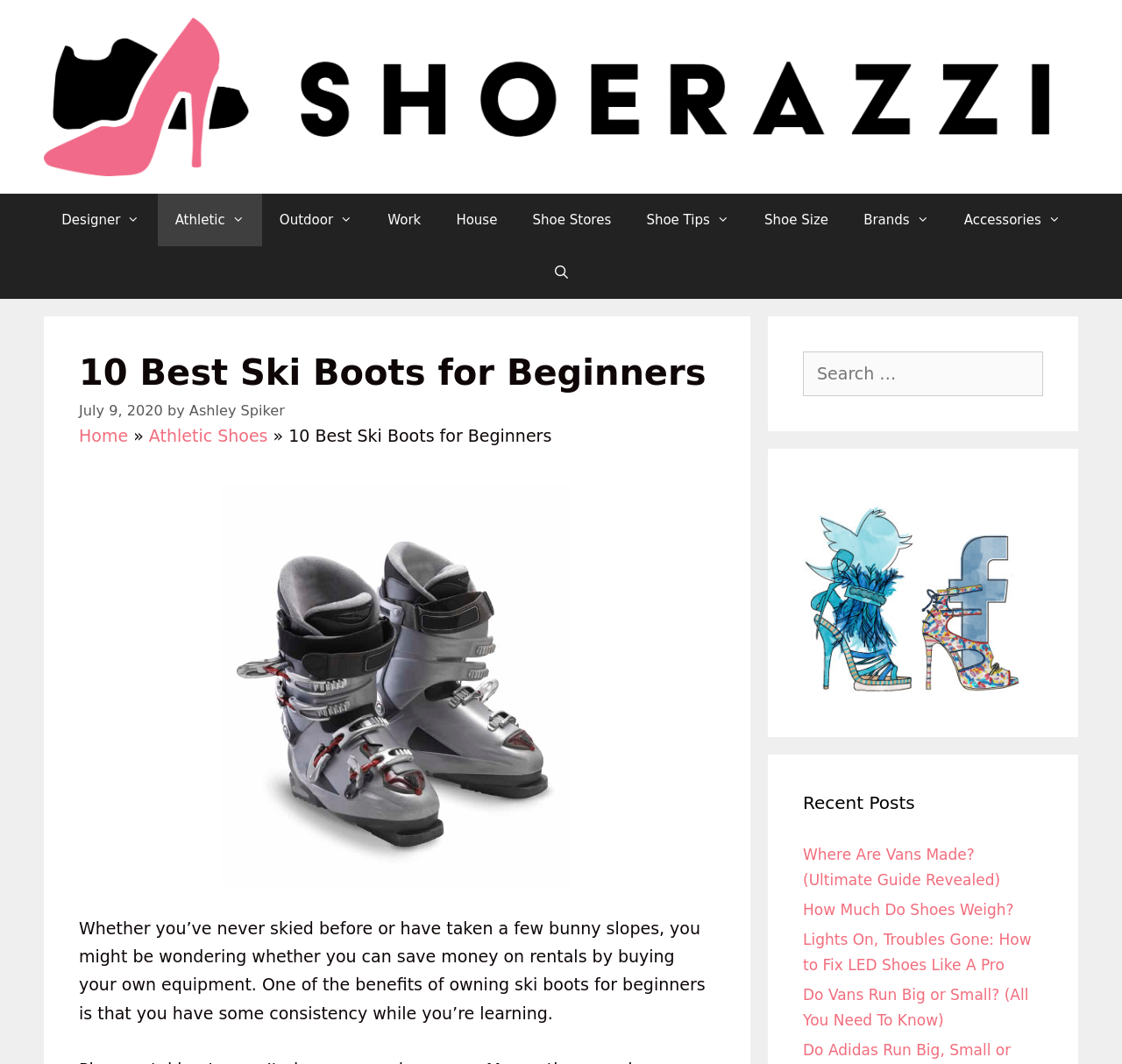What is the title of the recent post below 'Lights On, Troubles Gone: How to Fix LED Shoes Like A Pro'?
Kindly offer a detailed explanation using the data available in the image.

The recent post section of the webpage lists several article titles, and the title below 'Lights On, Troubles Gone: How to Fix LED Shoes Like A Pro' is 'Do Vans Run Big or Small?'.